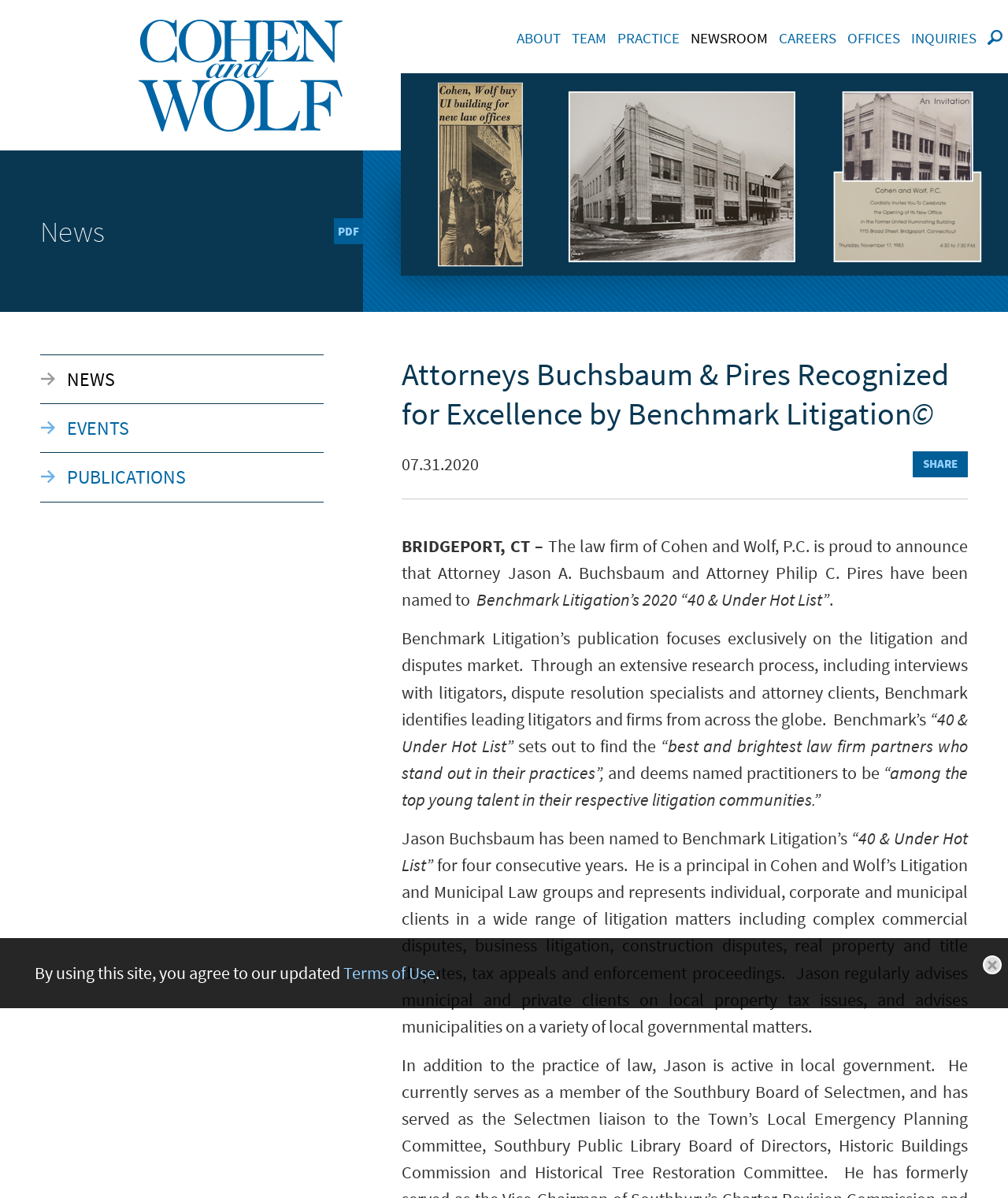Please determine the bounding box coordinates of the element's region to click for the following instruction: "Go to the 'Customer Care' page".

None